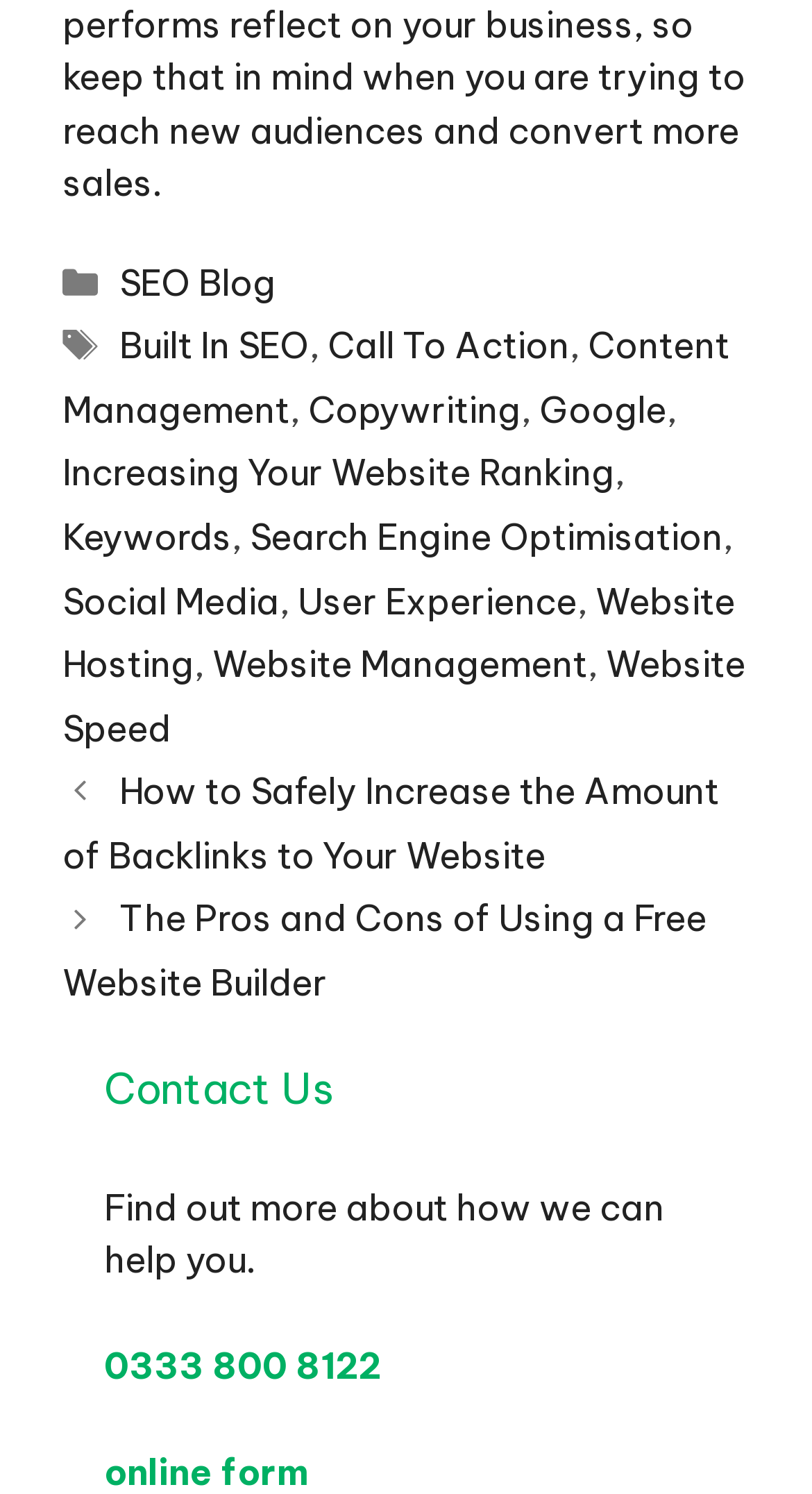Please provide a detailed answer to the question below by examining the image:
What is the last post listed?

In the navigation section labeled 'Posts', I found a list of posts, and the last one listed is 'The Pros and Cons of Using a Free Website Builder'.